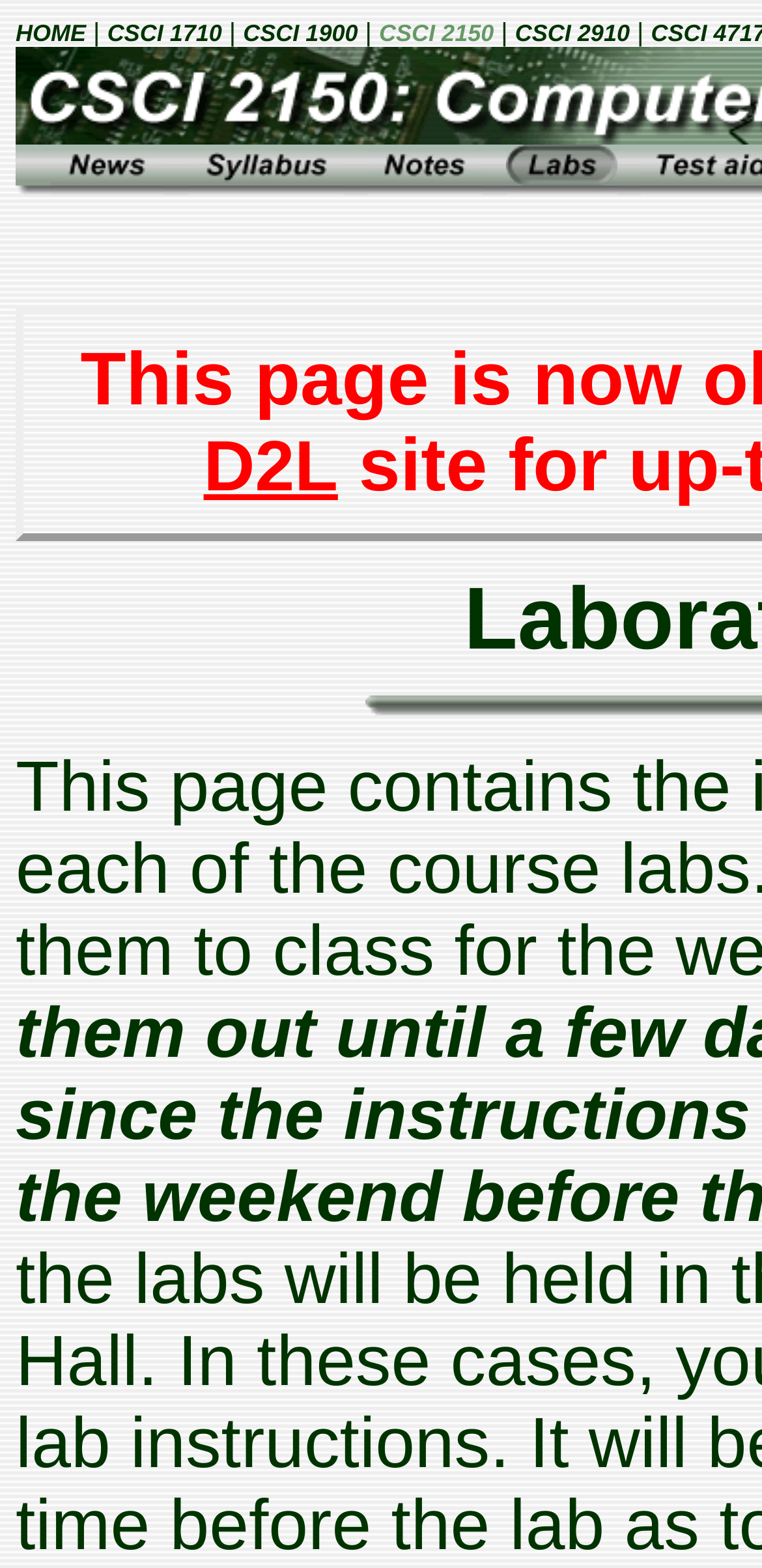Provide the bounding box coordinates for the UI element that is described by this text: "CSCI 2910". The coordinates should be in the form of four float numbers between 0 and 1: [left, top, right, bottom].

[0.676, 0.012, 0.826, 0.03]